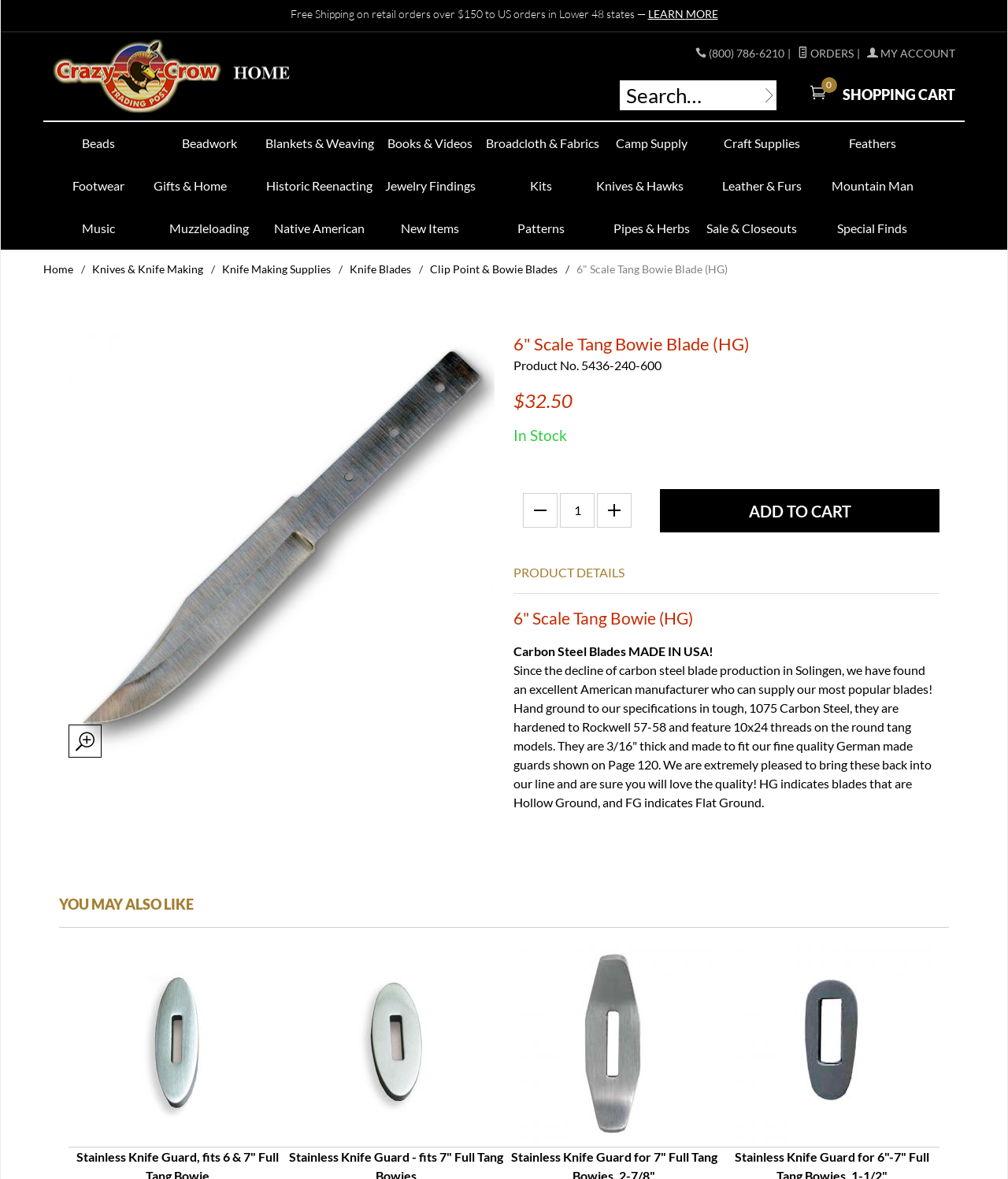For the given element description Clip Point & Bowie Blades, determine the bounding box coordinates of the UI element. The coordinates should follow the format (top-left x, top-left y, bottom-right x, bottom-right y) and be within the range of 0 to 1.

[0.427, 0.222, 0.553, 0.234]